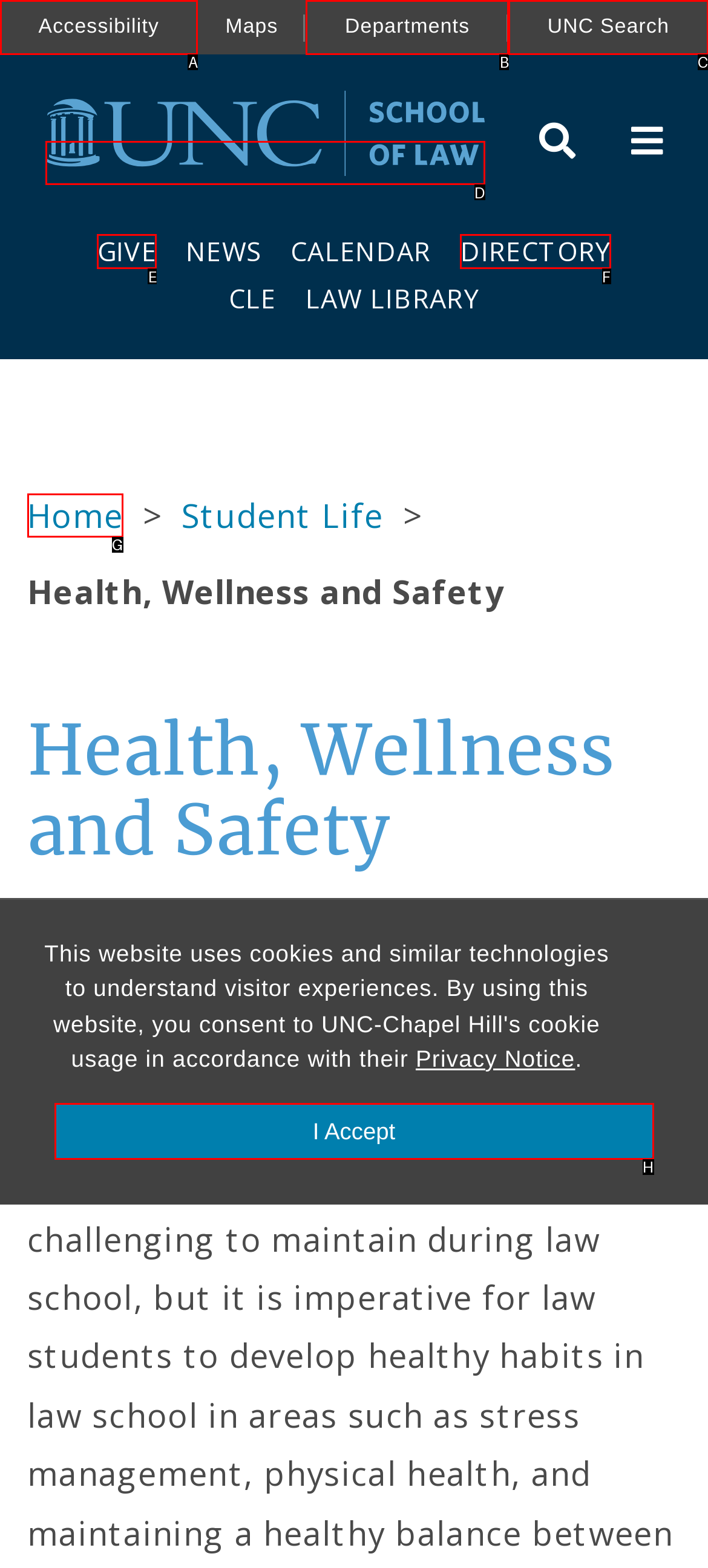Based on the description: alt="UNC School of Law Logo", identify the matching lettered UI element.
Answer by indicating the letter from the choices.

D